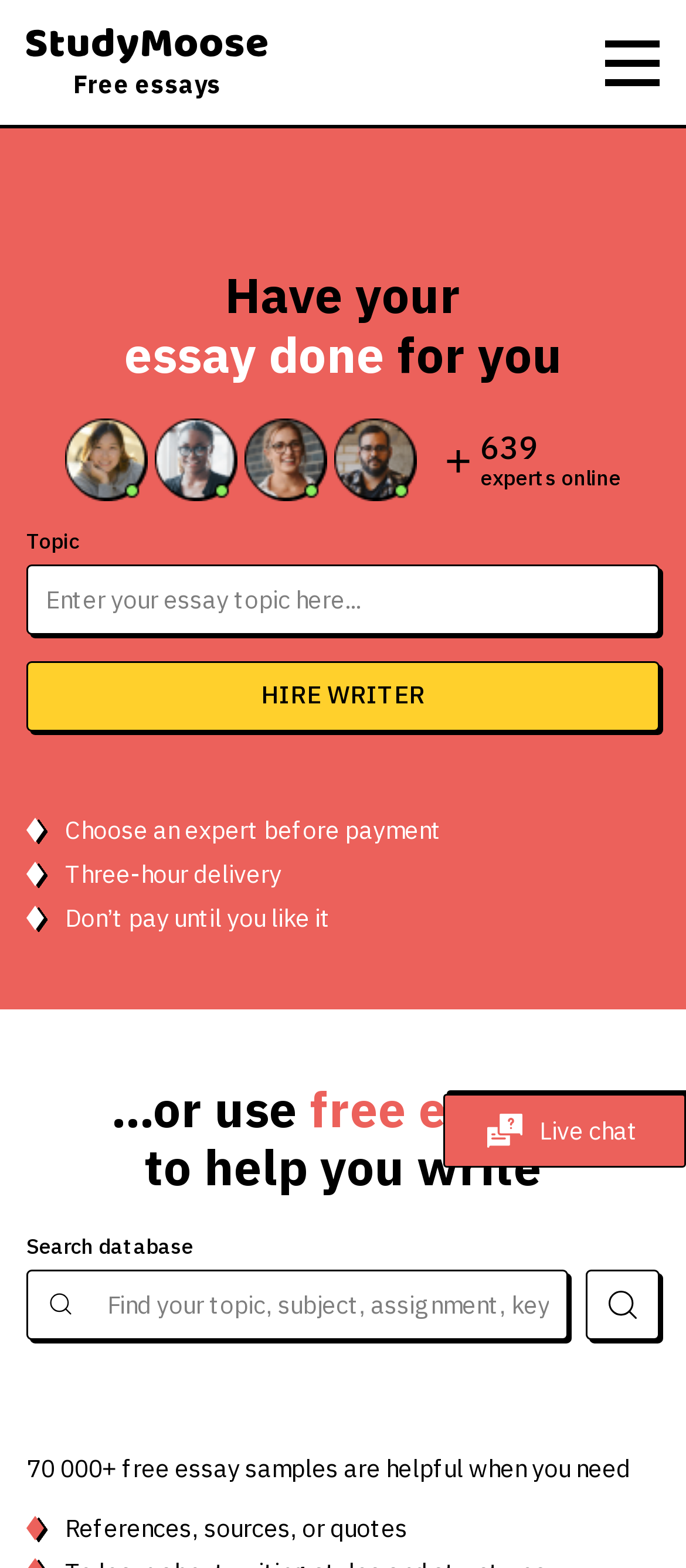Provide a single word or phrase answer to the question: 
How many experts are online?

639